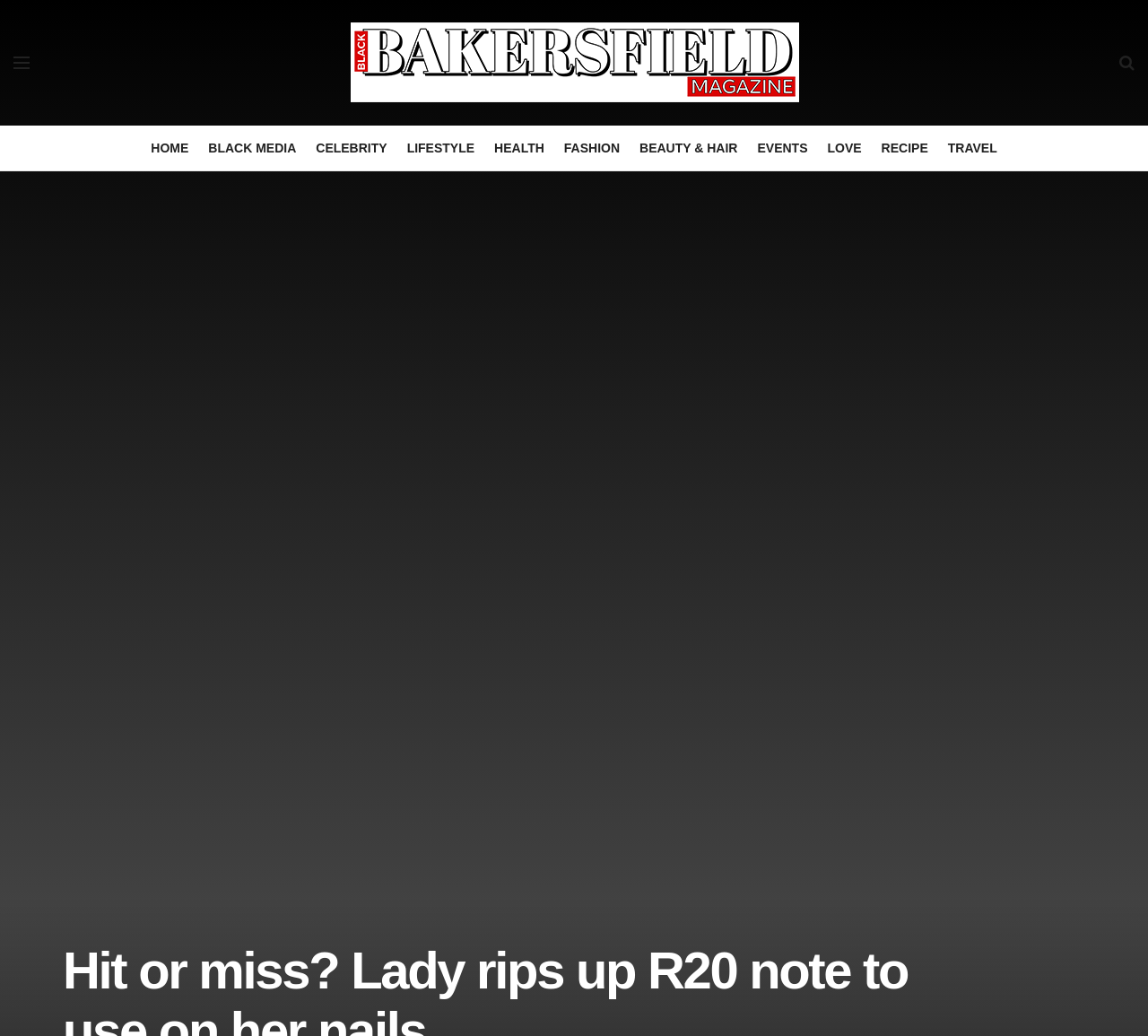Please reply with a single word or brief phrase to the question: 
What is the purpose of the links on the webpage?

Navigation